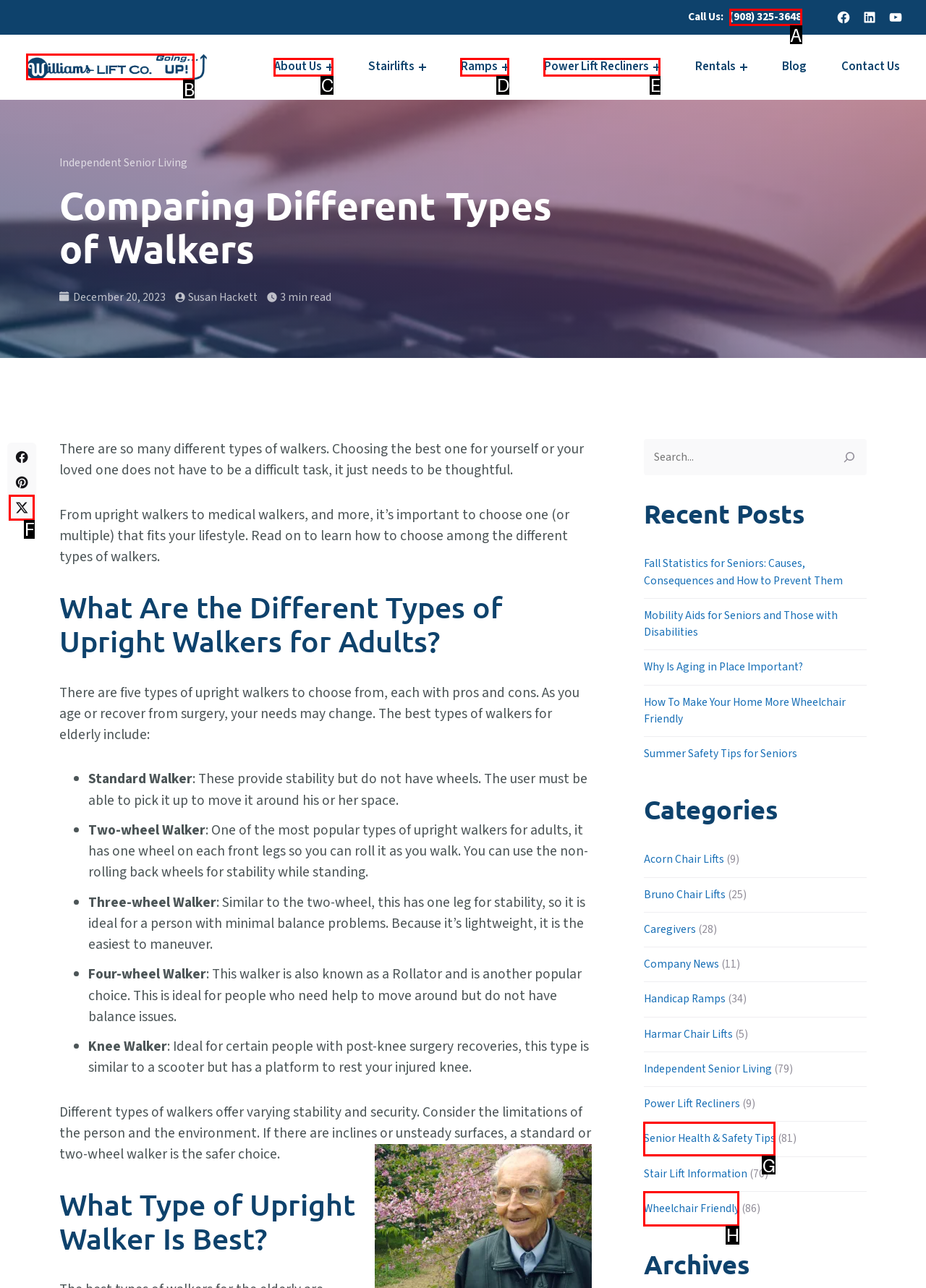From the options shown in the screenshot, tell me which lettered element I need to click to complete the task: Call the phone number.

A